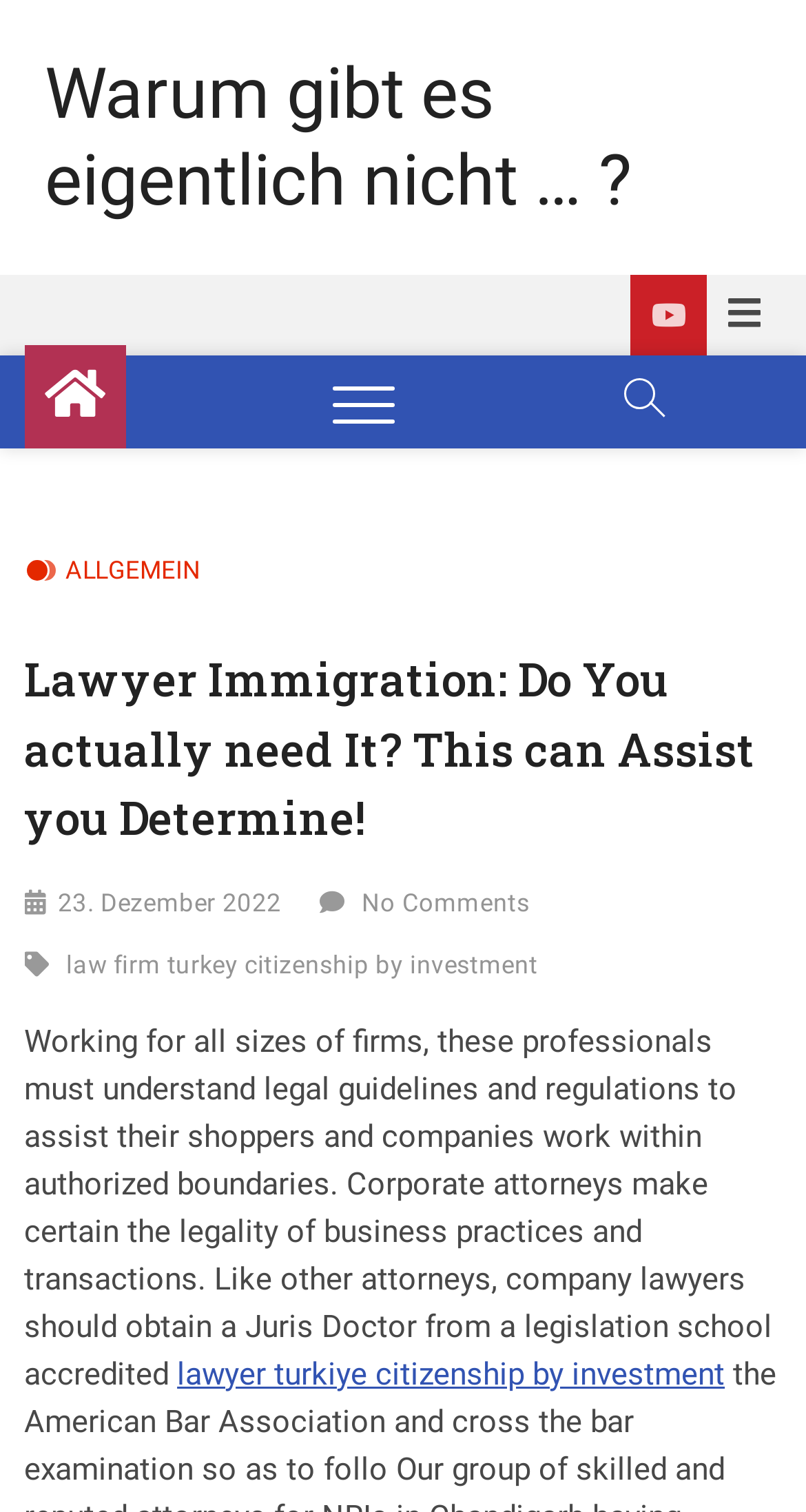Pinpoint the bounding box coordinates of the element that must be clicked to accomplish the following instruction: "Click the Warum gibt es eigentlich nicht …? link". The coordinates should be in the format of four float numbers between 0 and 1, i.e., [left, top, right, bottom].

[0.056, 0.034, 0.944, 0.148]